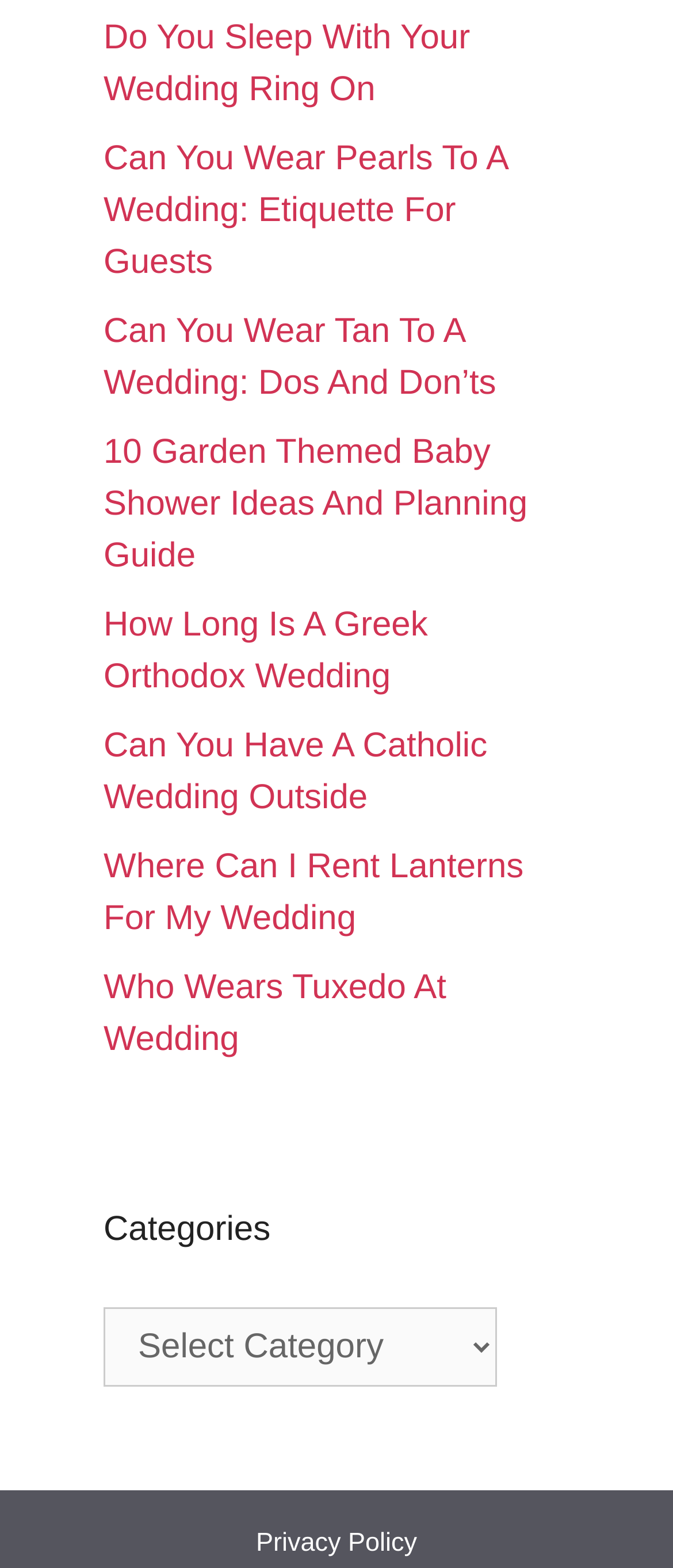Please determine the bounding box coordinates of the element's region to click for the following instruction: "Learn about 'Can You Wear Pearls To A Wedding: Etiquette For Guests'".

[0.154, 0.089, 0.754, 0.179]